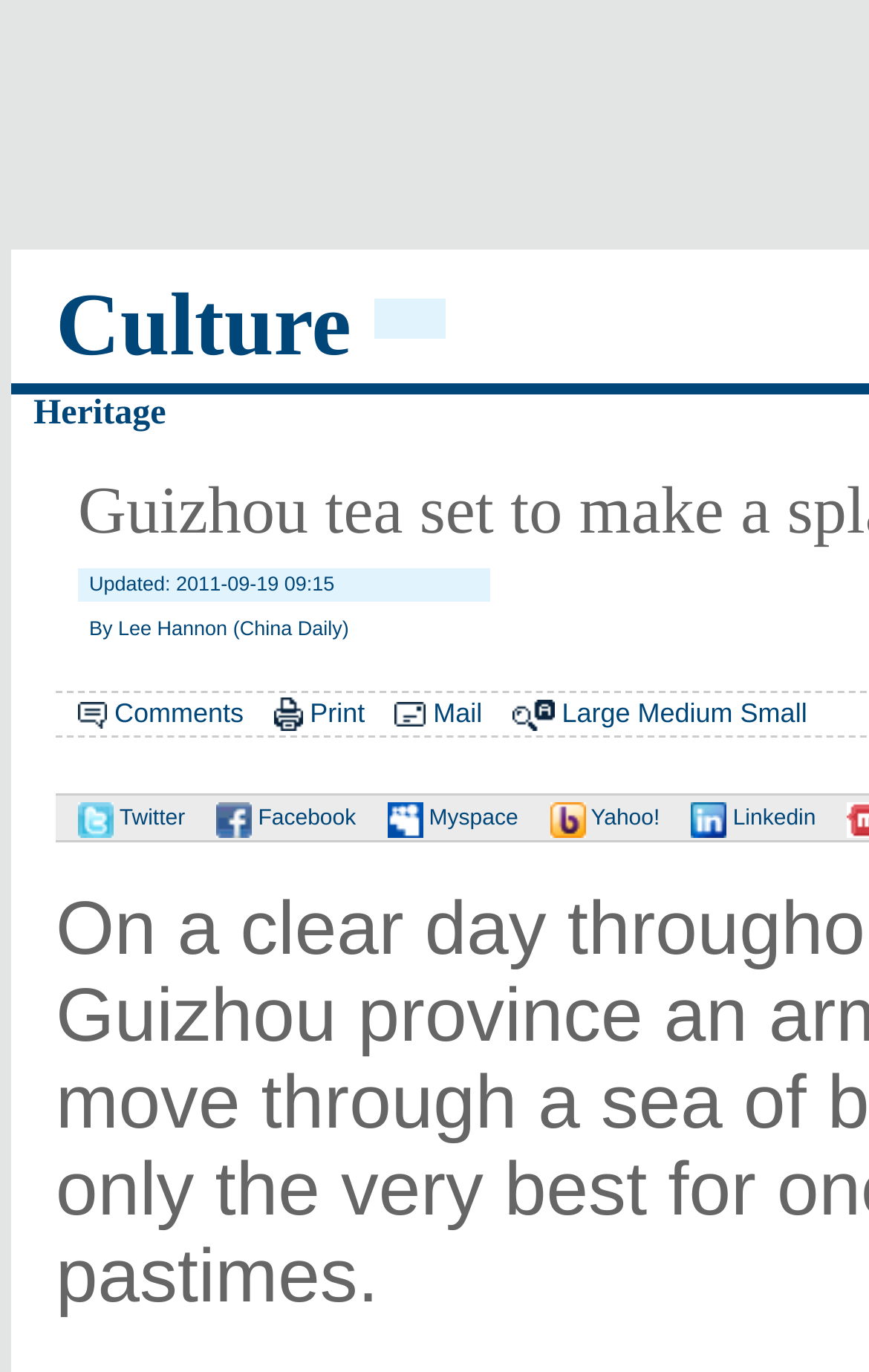What are the available font sizes?
Using the visual information, reply with a single word or short phrase.

Large, Medium, Small